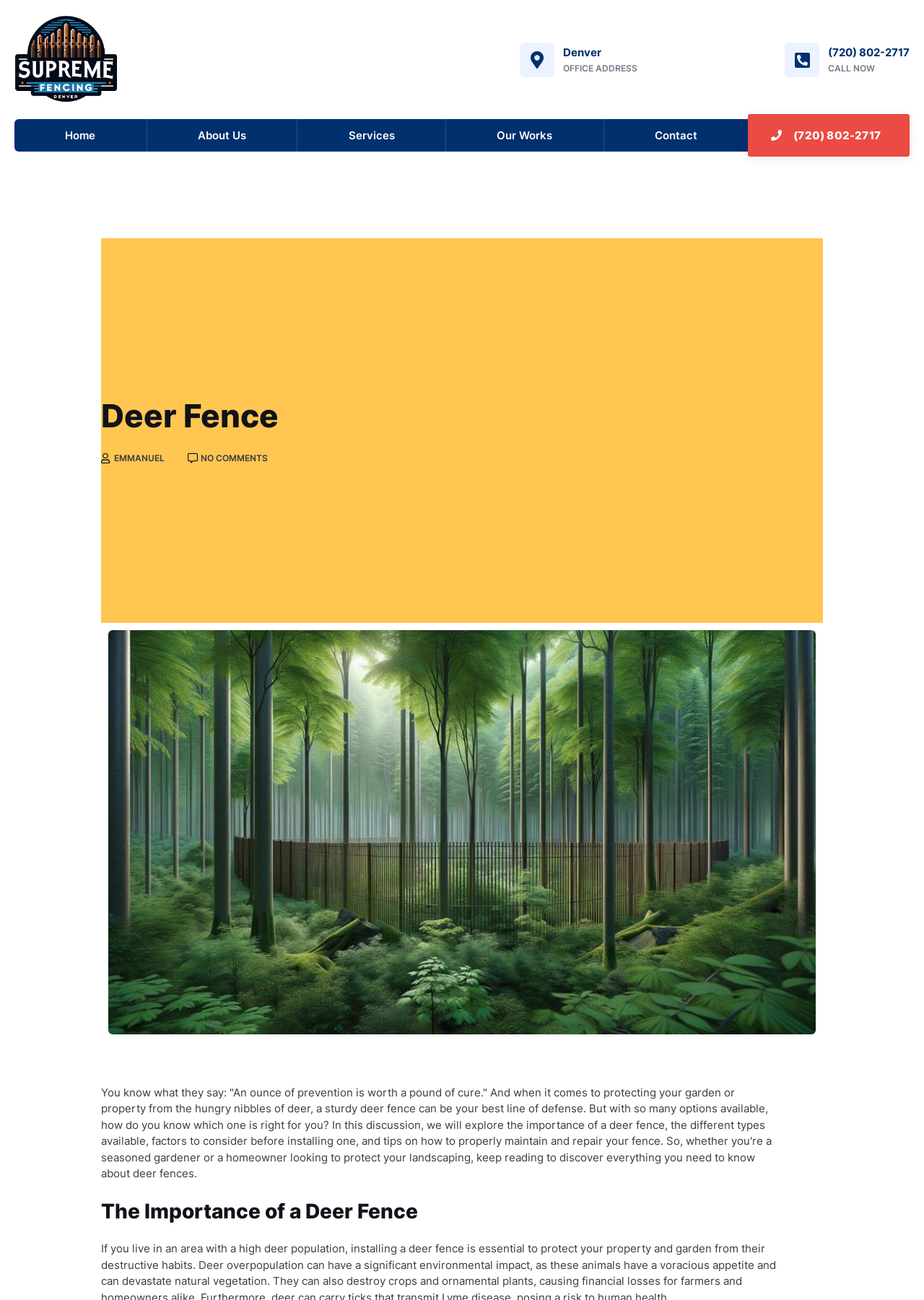Please answer the following question using a single word or phrase: How many navigation links are there?

5